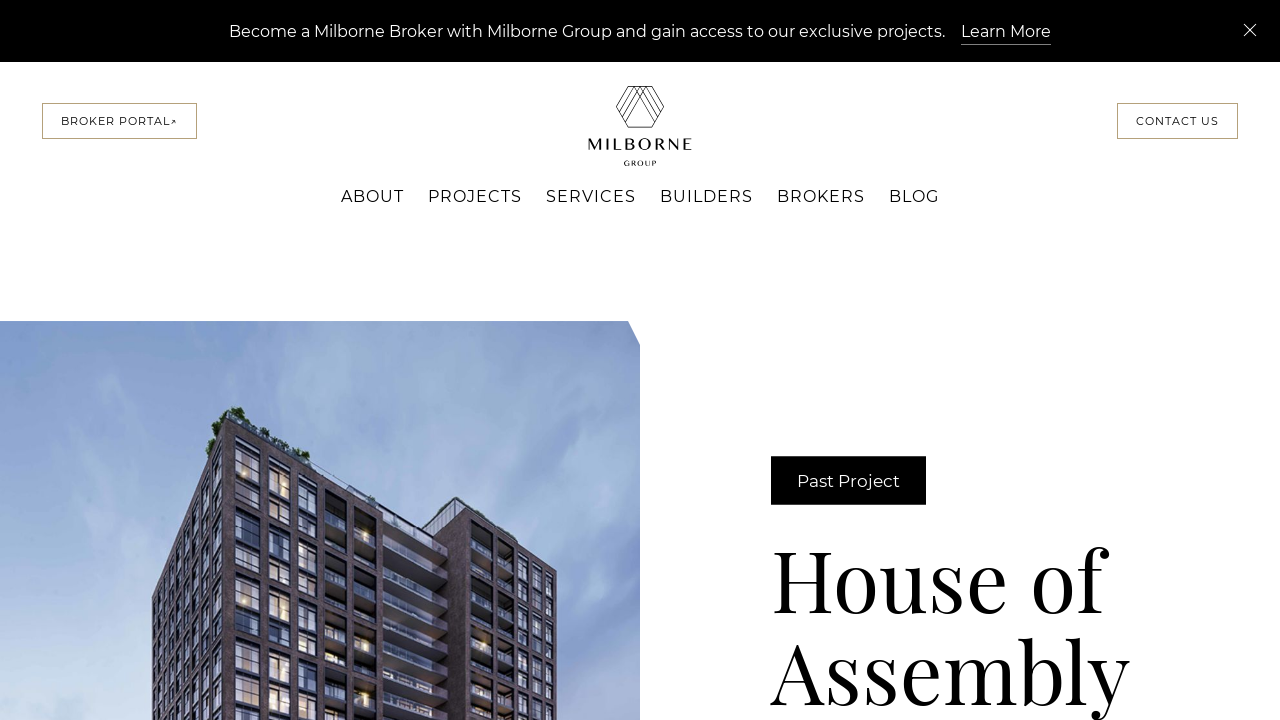Please locate the bounding box coordinates of the element's region that needs to be clicked to follow the instruction: "View past projects". The bounding box coordinates should be provided as four float numbers between 0 and 1, i.e., [left, top, right, bottom].

[0.602, 0.634, 0.723, 0.701]